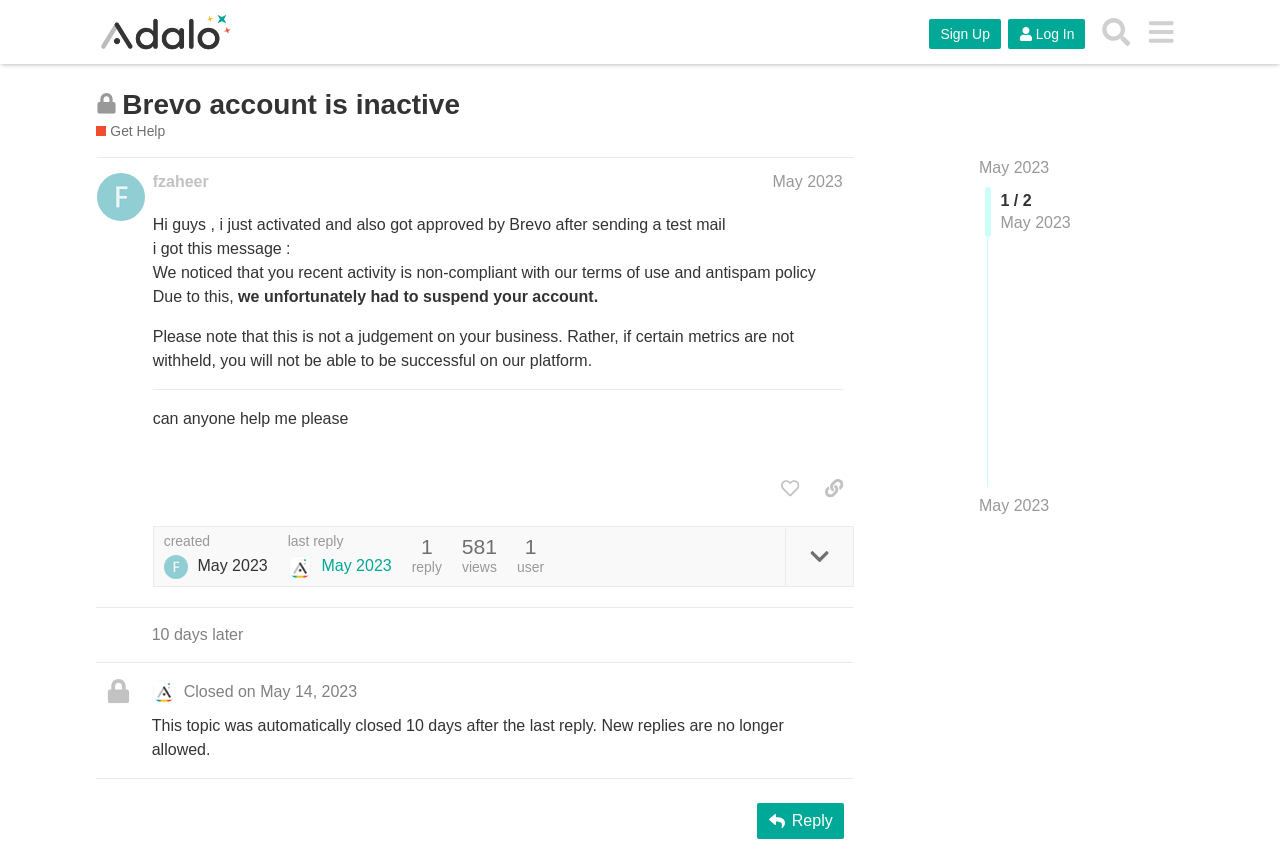What is the reason for the account suspension mentioned in the post?
Please ensure your answer to the question is detailed and covers all necessary aspects.

The post contains a static text element with the text 'We noticed that you recent activity is non-compliant with our terms of use and antispam policy Due to this, we unfortunately had to suspend your account.', which suggests that the reason for the account suspension is non-compliant activity.